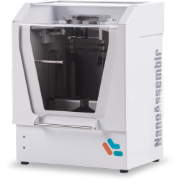Please give a short response to the question using one word or a phrase:
What is the material of the exterior of the NanoAssemblr?

Sleek white